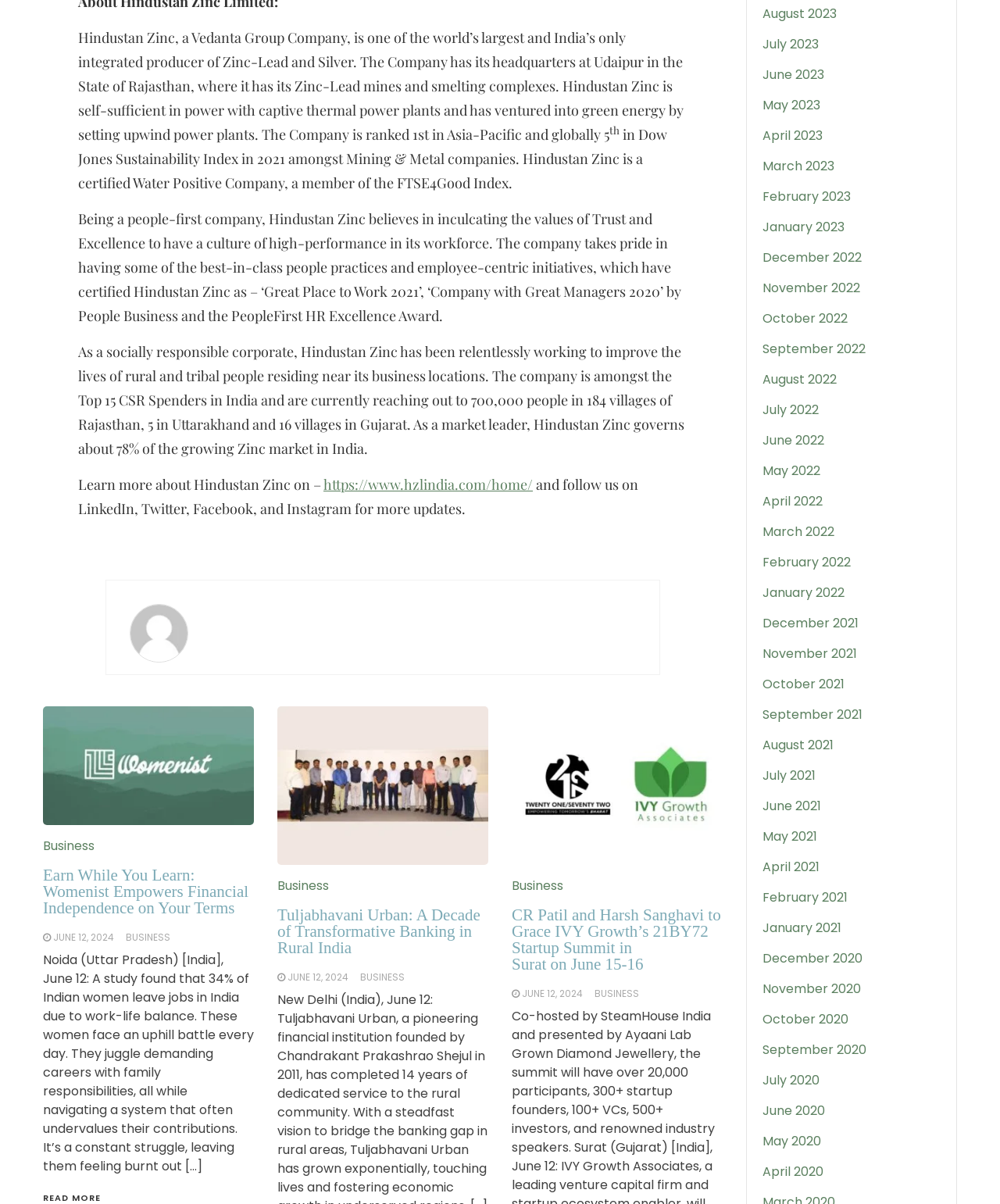Provide a single word or phrase to answer the given question: 
What is the name of the bank that has completed a decade of transformative banking in rural India?

Tuljabhavani Urban